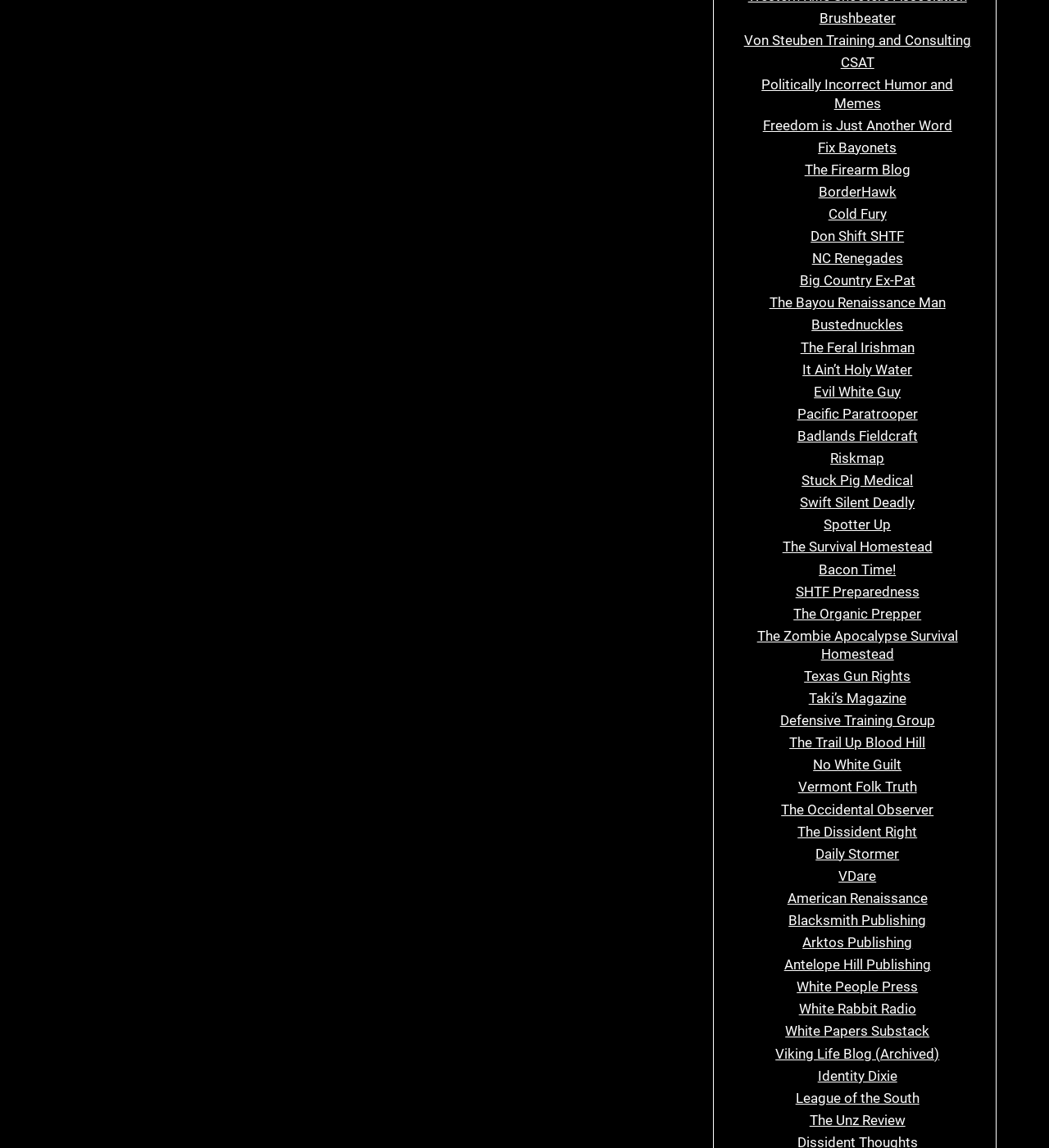How many headings start with 'The'?
Use the image to answer the question with a single word or phrase.

14